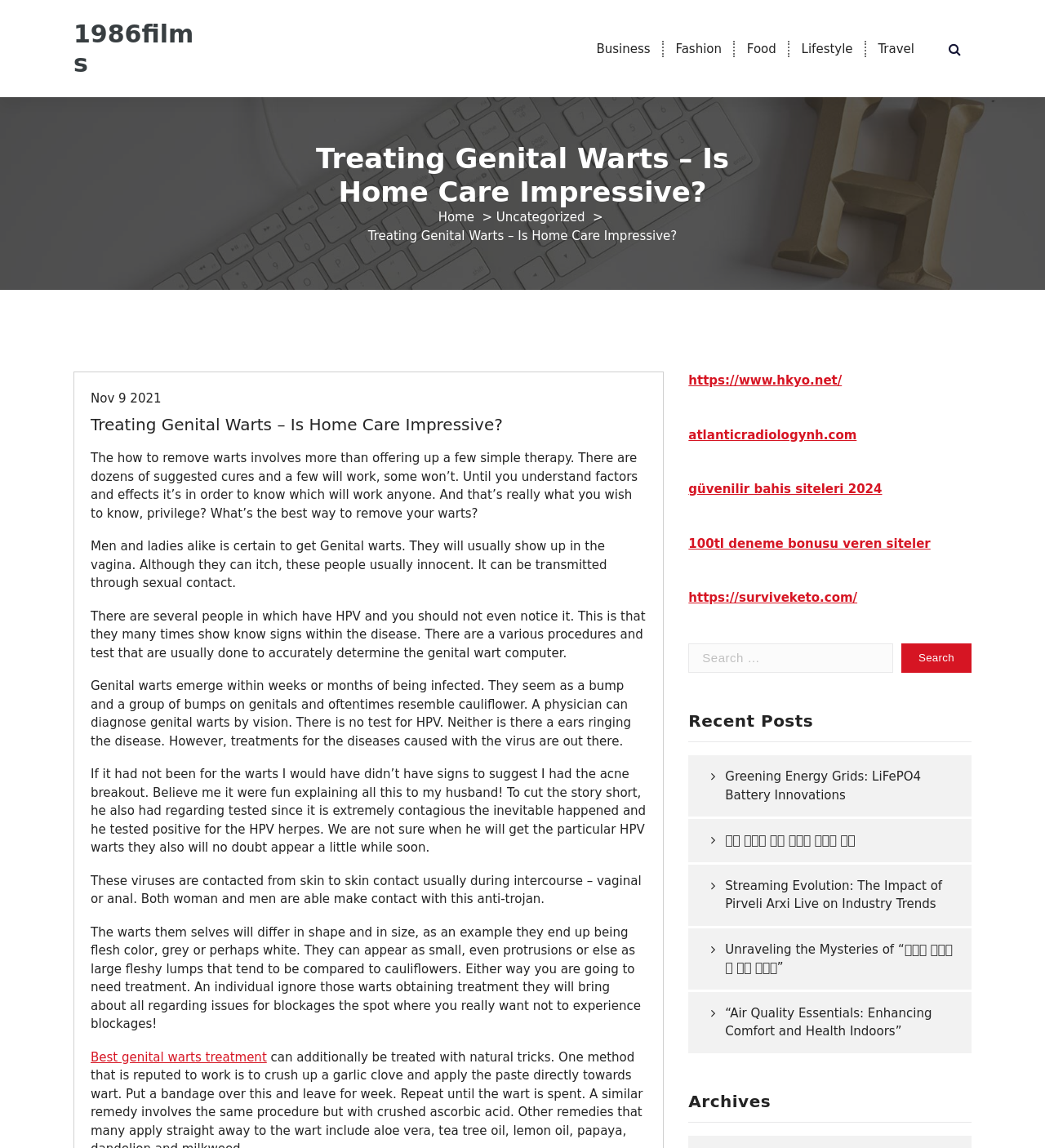Show me the bounding box coordinates of the clickable region to achieve the task as per the instruction: "Read the 'Treating Genital Warts – Is Home Care Impressive?' article".

[0.352, 0.199, 0.648, 0.212]